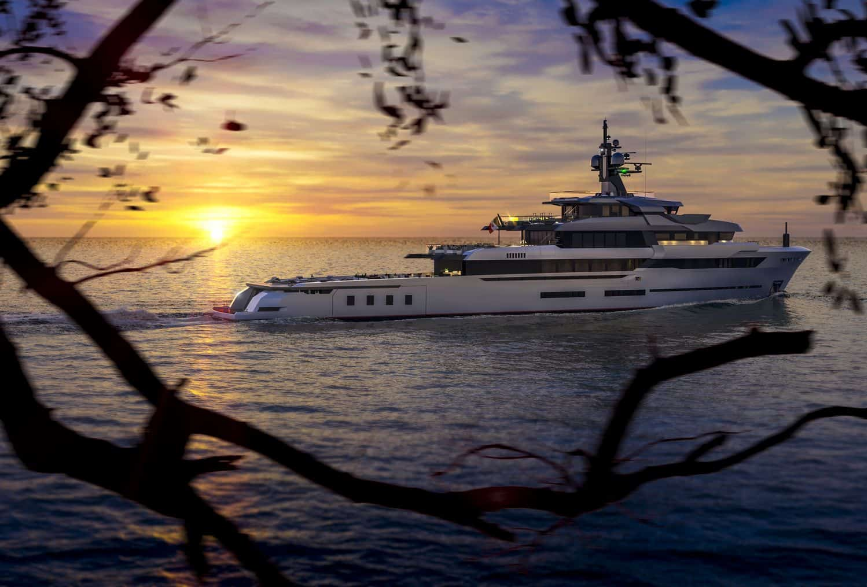What is the range of the yacht at 12 knots?
Answer the question using a single word or phrase, according to the image.

5,000 nautical miles